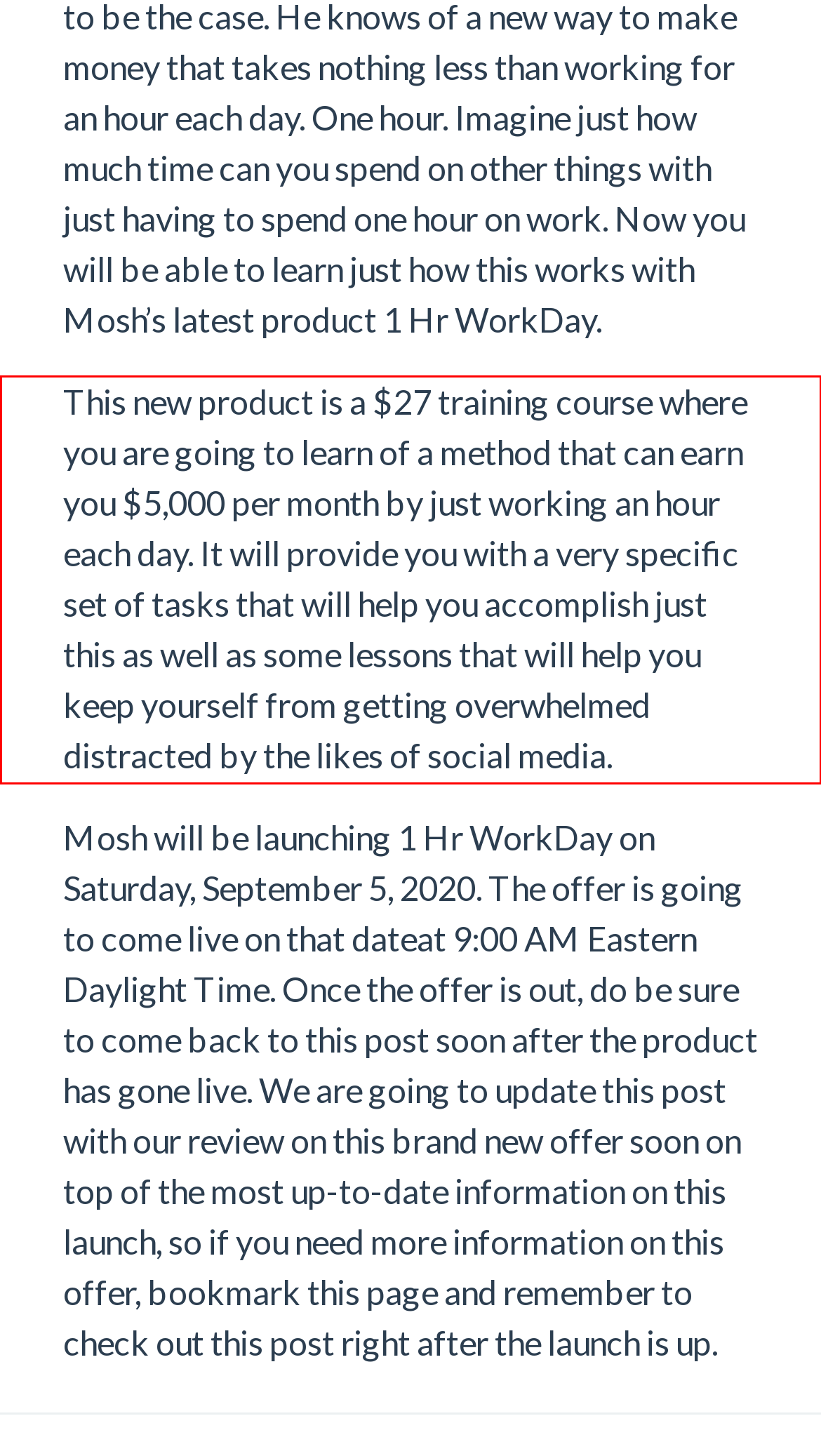Analyze the screenshot of a webpage where a red rectangle is bounding a UI element. Extract and generate the text content within this red bounding box.

This new product is a $27 training course where you are going to learn of a method that can earn you $5,000 per month by just working an hour each day. It will provide you with a very specific set of tasks that will help you accomplish just this as well as some lessons that will help you keep yourself from getting overwhelmed distracted by the likes of social media.